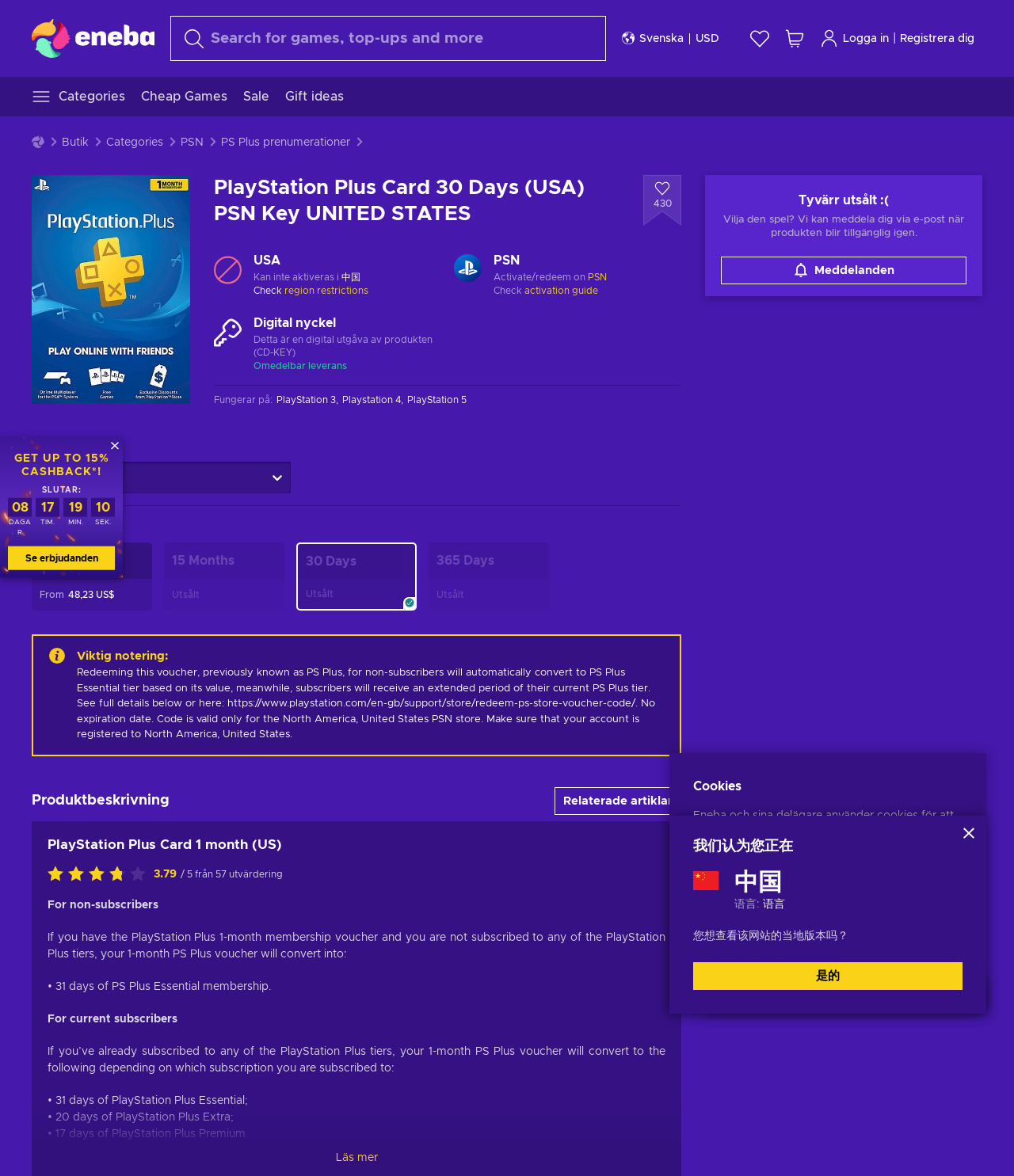Offer a comprehensive description of the webpage’s content and structure.

This webpage is an online game store, specifically showcasing PlayStation games and products. At the top, there is a search bar and a navigation menu with links to various categories, including "Cheap Games", "Sale", and "Gift ideas". Below the navigation menu, there is a prominent display of a specific product, "PlayStation Plus Card 30 Days (USA) PSN Key UNITED STATES", which includes an image, a heading, and a brief description. 

To the right of the product display, there is a call-to-action button "Lägg till önskelista" (Add to wishlist) and a notification that the product is currently out of stock. Below this, there is a section providing more information about the product, including its region restrictions, activation guide, and system requirements.

Further down the page, there are additional product recommendations, including "PlayStation Plus Card 90 Days (USA) PSN Key UNITED STATES" and "PlayStation Plus Card 15 Months (USA) PSN Key UNITED STATES", each with their own images, headings, and brief descriptions. Some of these products are marked as "Utsålt" (Out of stock).

The page also includes a section highlighting the importance of redeeming the voucher correctly, with a link to a support page for more information. Overall, the webpage is designed to facilitate online shopping and provide detailed product information to customers.